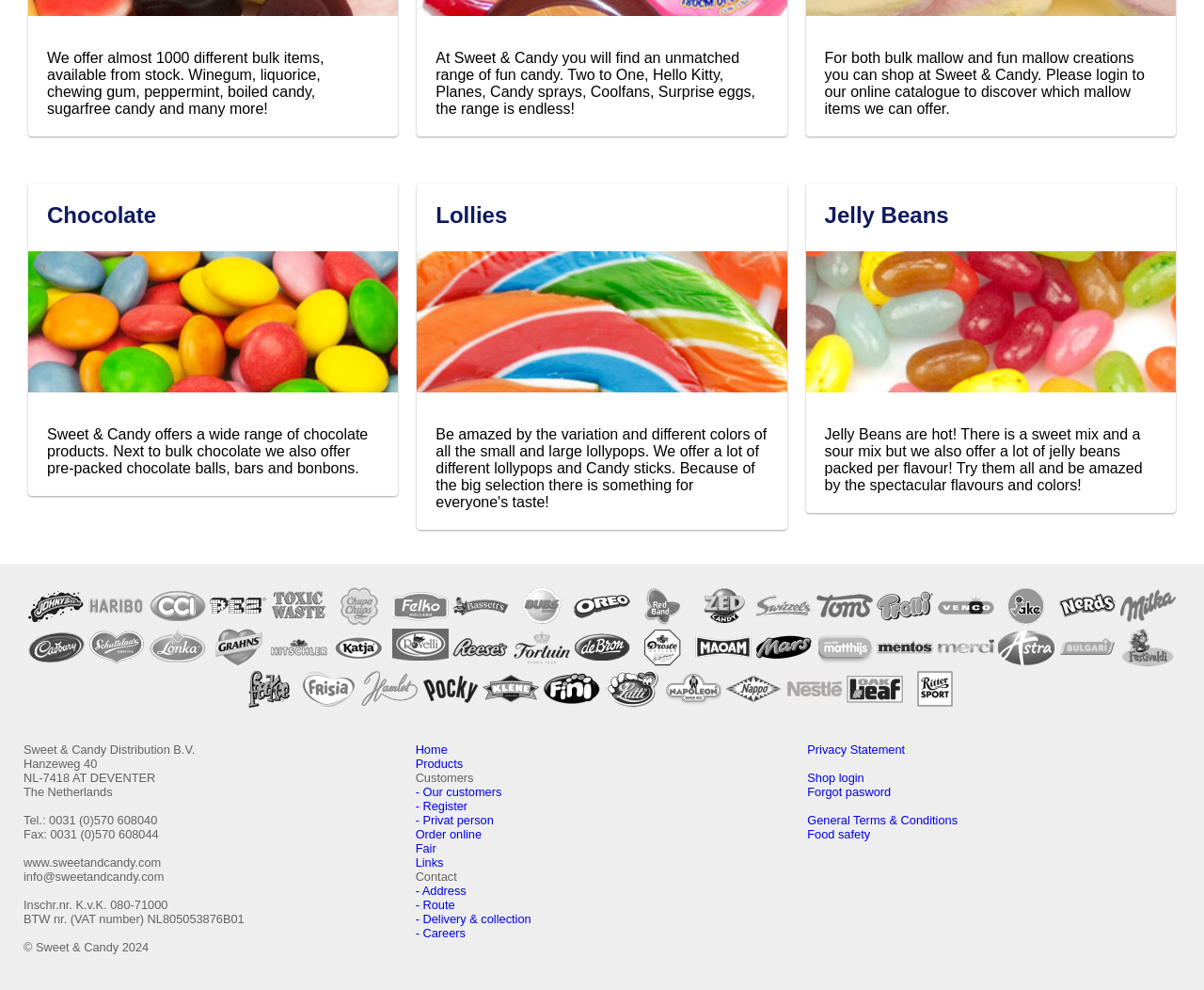Extract the bounding box coordinates for the HTML element that matches this description: "- Delivery & collection". The coordinates should be four float numbers between 0 and 1, i.e., [left, top, right, bottom].

[0.345, 0.921, 0.441, 0.935]